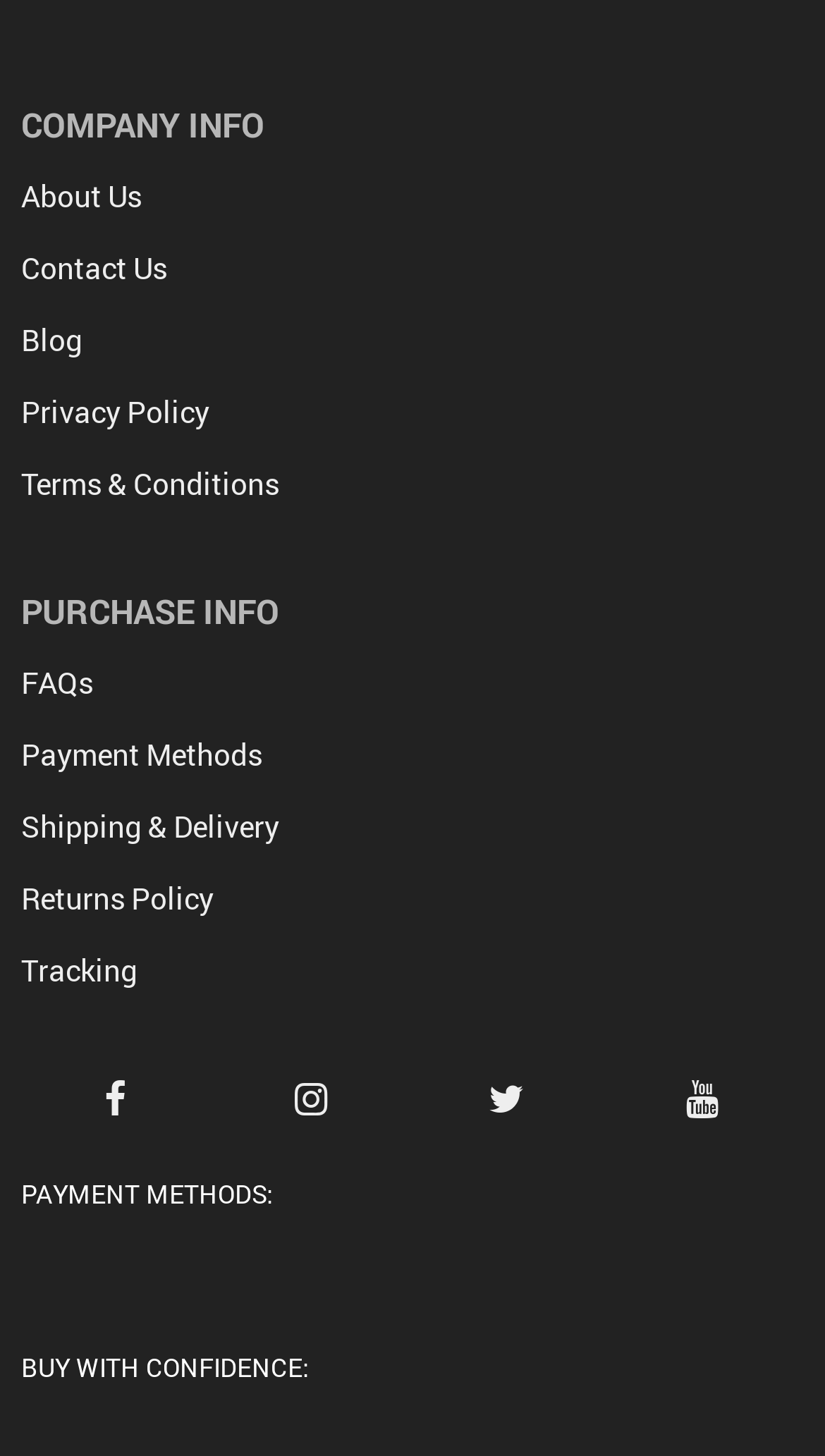For the element described, predict the bounding box coordinates as (top-left x, top-left y, bottom-right x, bottom-right y). All values should be between 0 and 1. Element description: About Us

[0.026, 0.12, 0.172, 0.149]